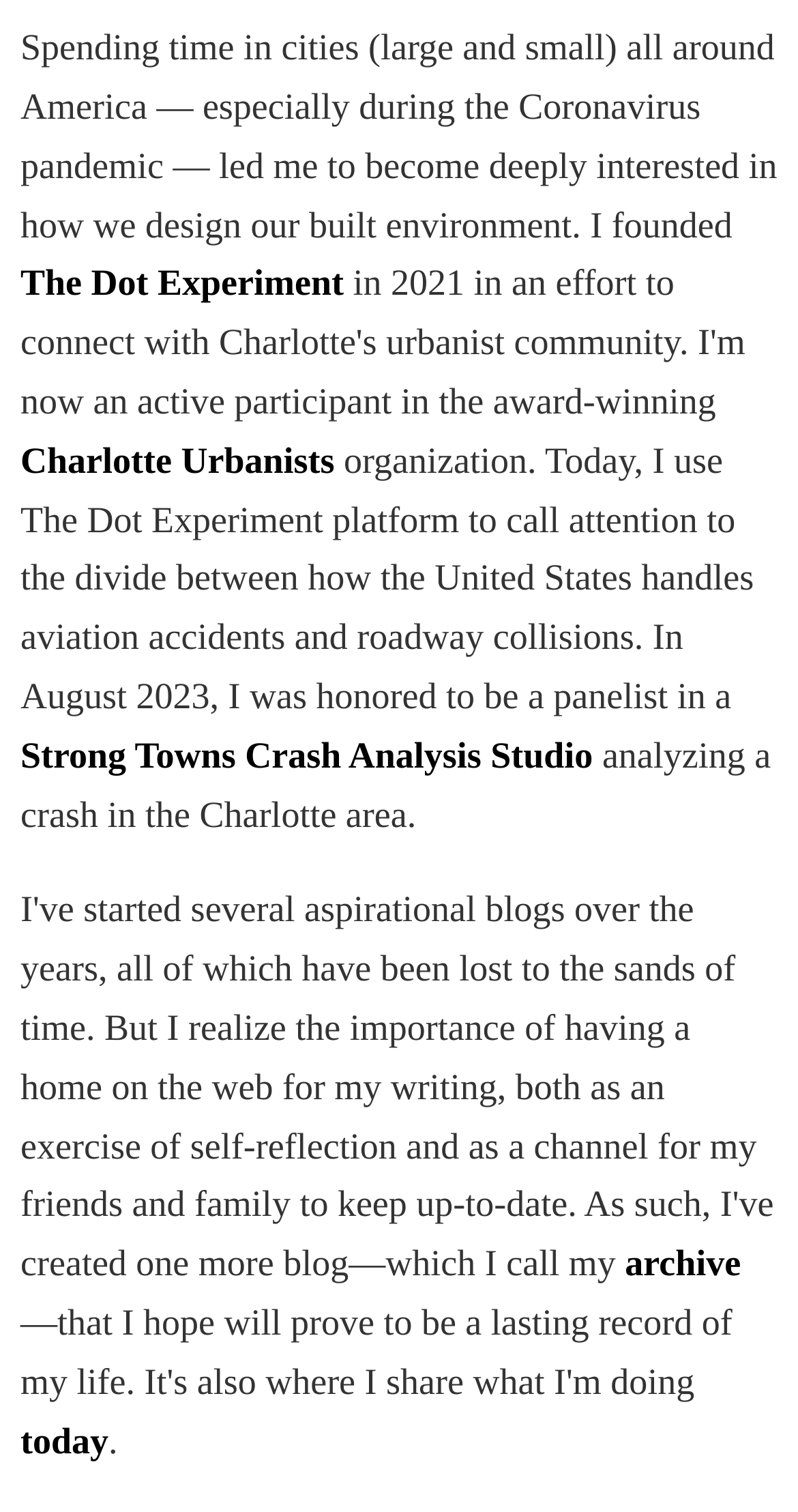Using the details from the image, please elaborate on the following question: What was the founder honored to be in August 2023?

According to the webpage, the founder was honored to be a panelist in a certain event in August 2023, although the details of the event are not specified.